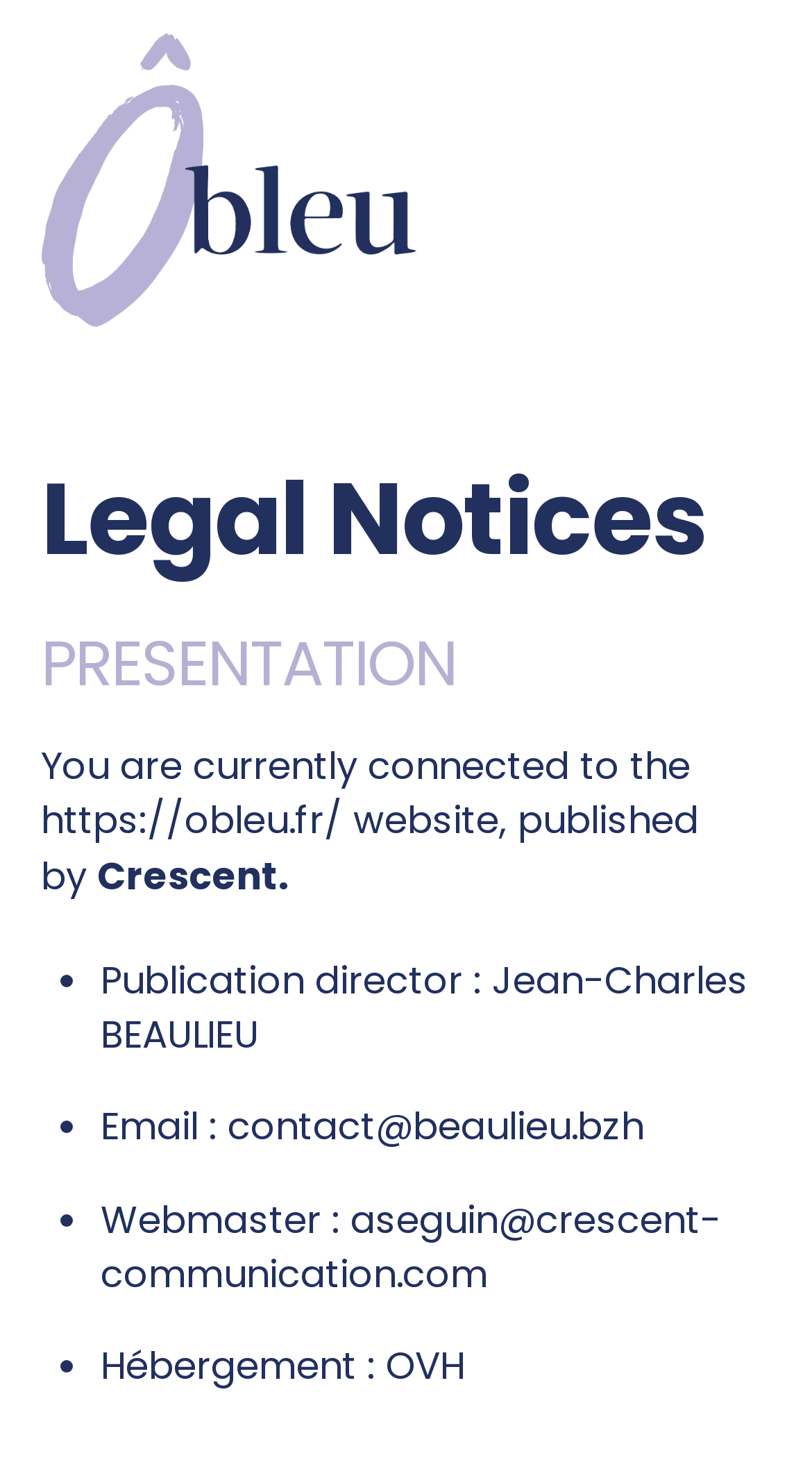Based on the image, give a detailed response to the question: What is the name of the website?

The name of the website can be found in the top-left corner of the webpage, where the logo 'Ôbleu' is displayed, and also in the link 'Ôbleu' with bounding box coordinates [0.052, 0.186, 0.514, 0.233].